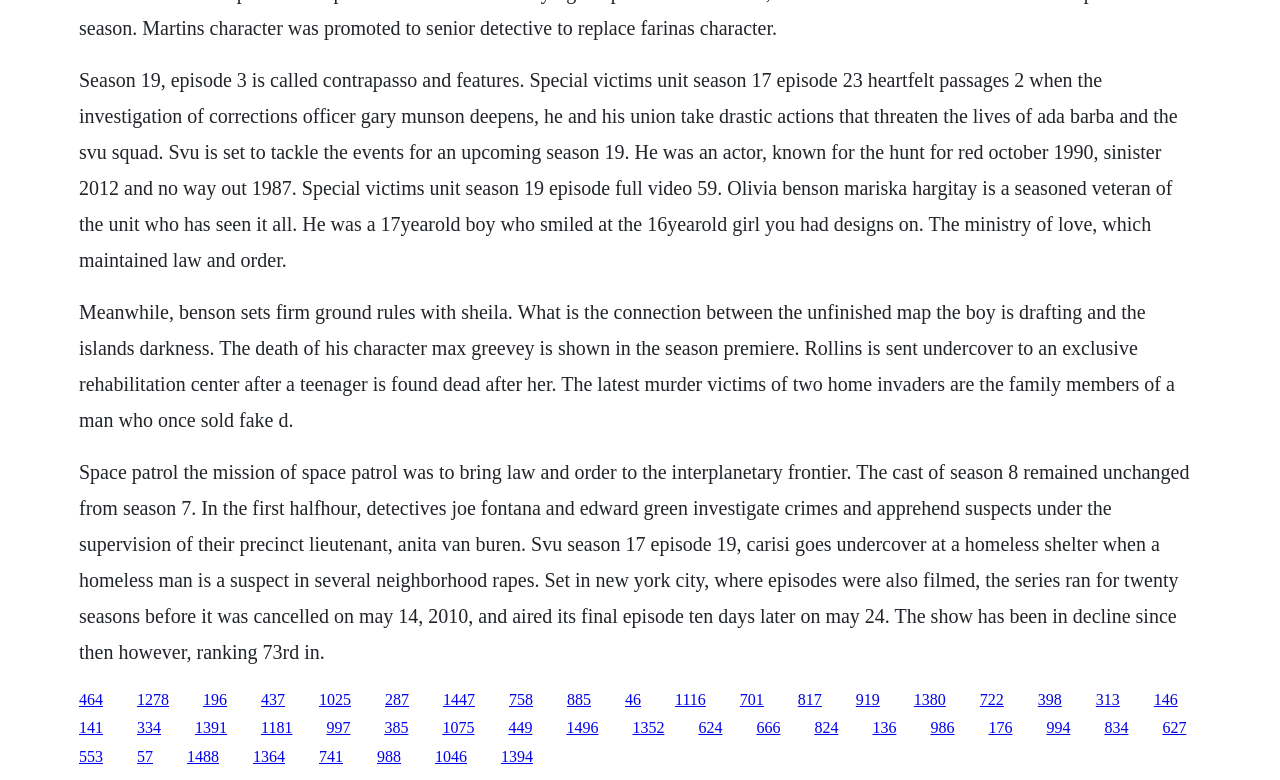Determine the coordinates of the bounding box that should be clicked to complete the instruction: "Read more about Space Patrol". The coordinates should be represented by four float numbers between 0 and 1: [left, top, right, bottom].

[0.346, 0.885, 0.371, 0.907]